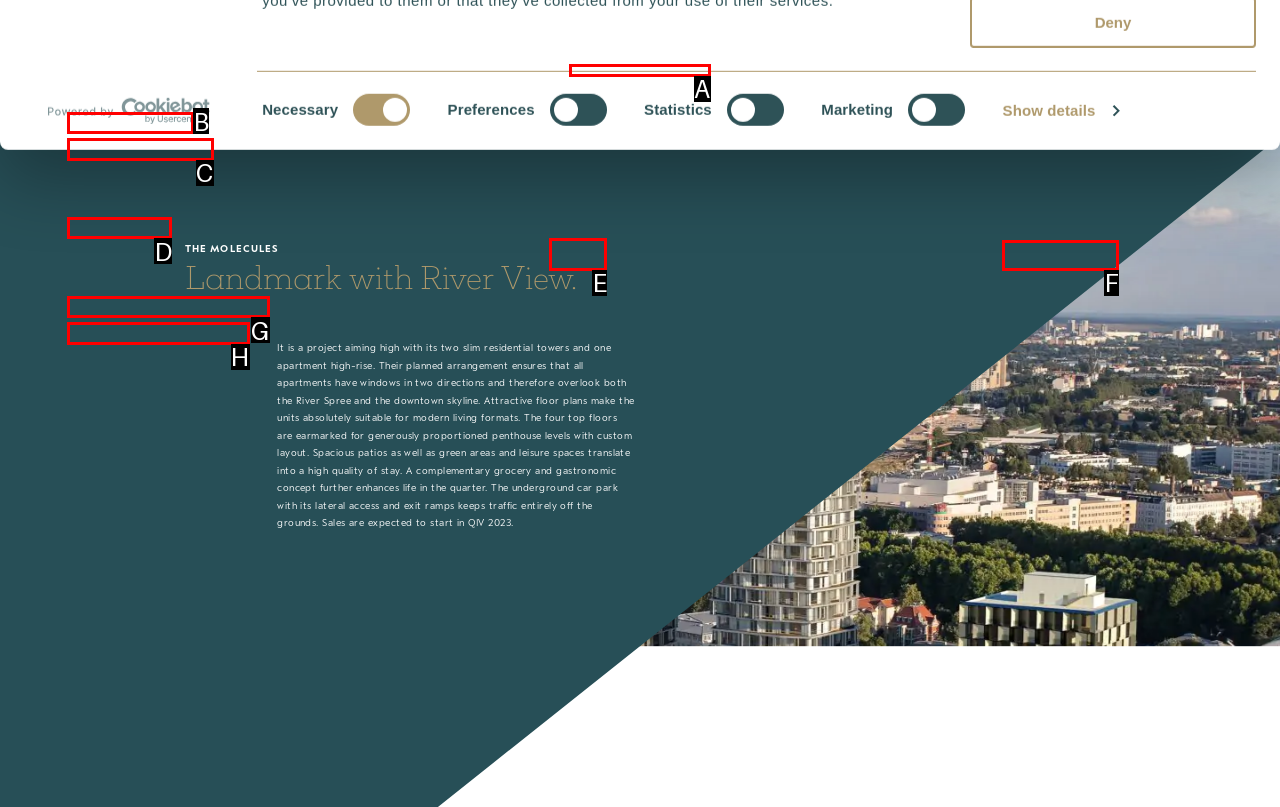Point out the HTML element I should click to achieve the following task: Select the Preferences checkbox Provide the letter of the selected option from the choices.

E